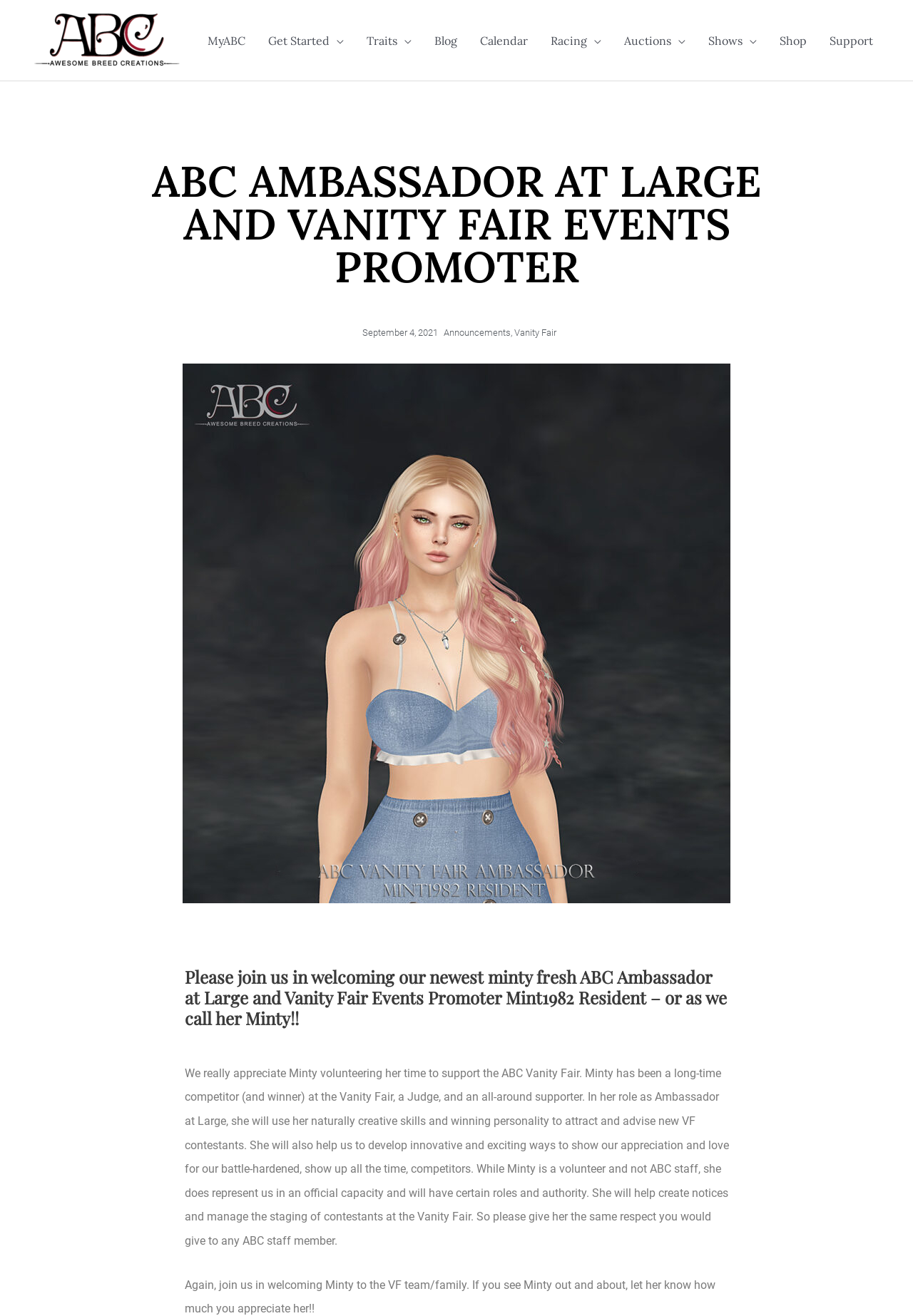Determine the bounding box coordinates for the area that needs to be clicked to fulfill this task: "View September 4, 2021". The coordinates must be given as four float numbers between 0 and 1, i.e., [left, top, right, bottom].

[0.391, 0.246, 0.48, 0.26]